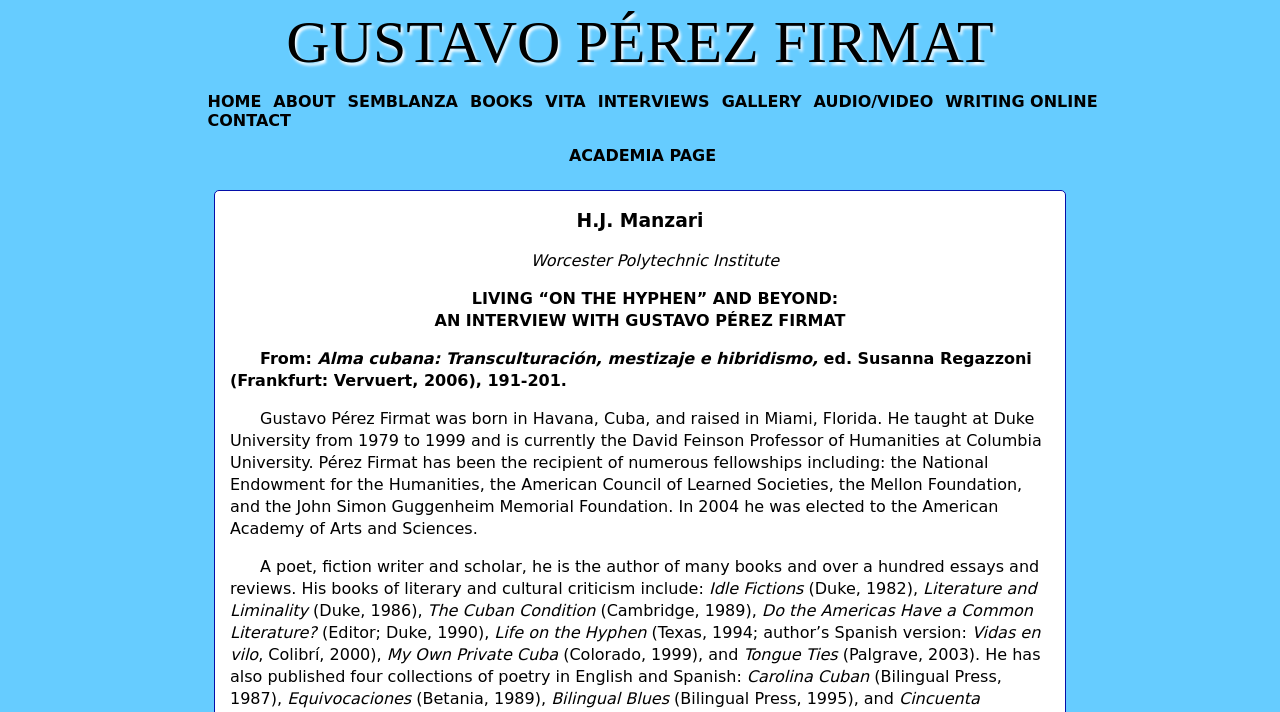Mark the bounding box of the element that matches the following description: "semblanza".

[0.271, 0.129, 0.358, 0.156]